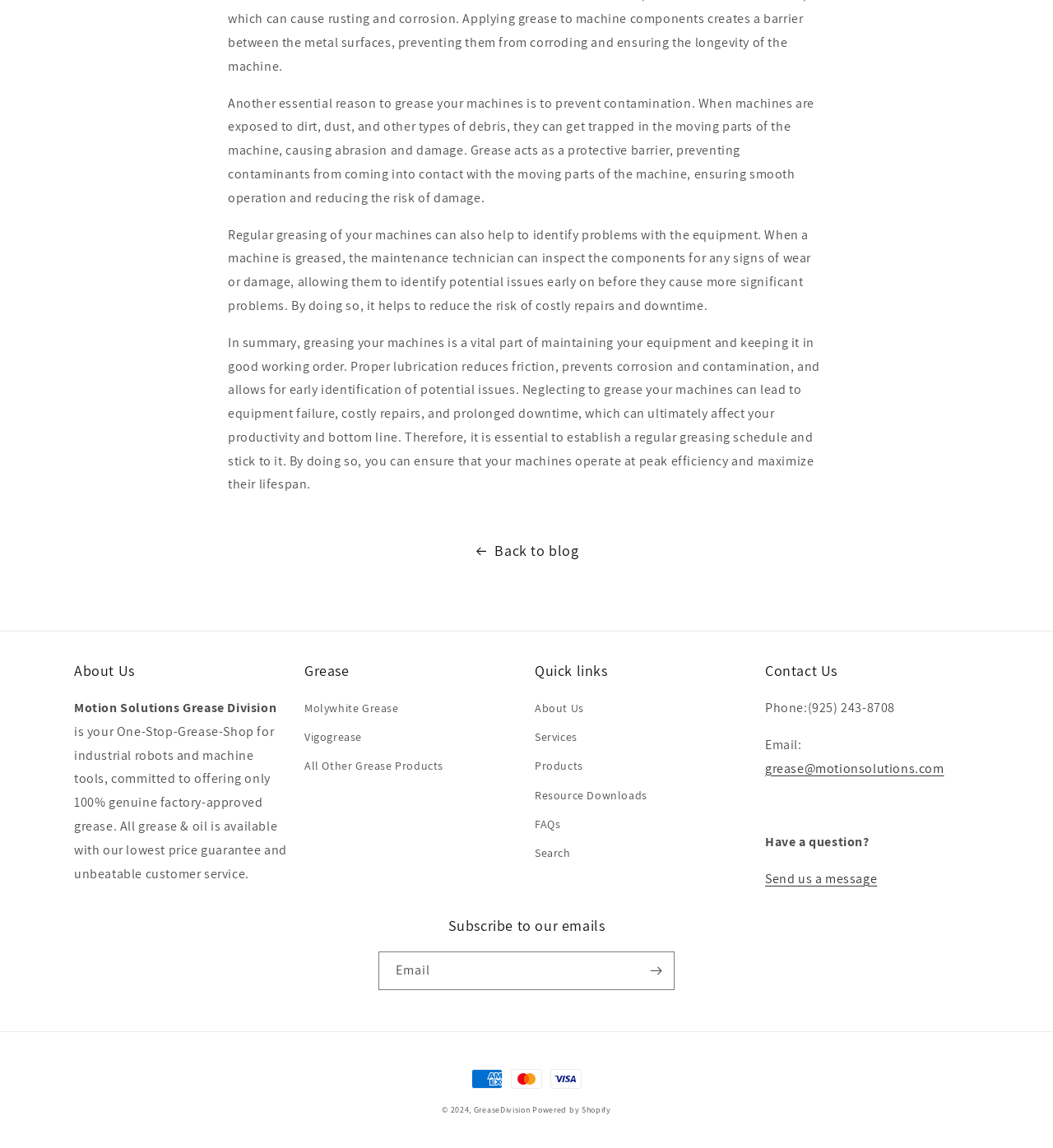Using the given description, provide the bounding box coordinates formatted as (top-left x, top-left y, bottom-right x, bottom-right y), with all values being floating point numbers between 0 and 1. Description: FAQ

None